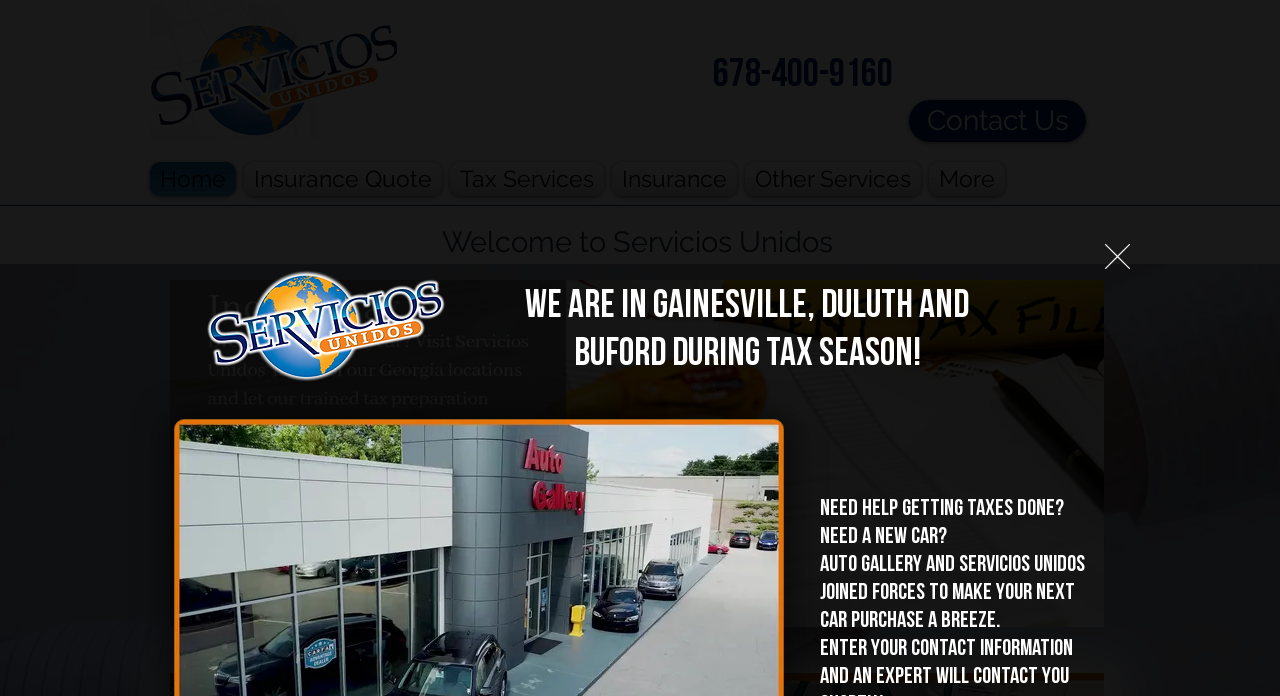What is the phone number on the top?
Relying on the image, give a concise answer in one word or a brief phrase.

678-400-9160